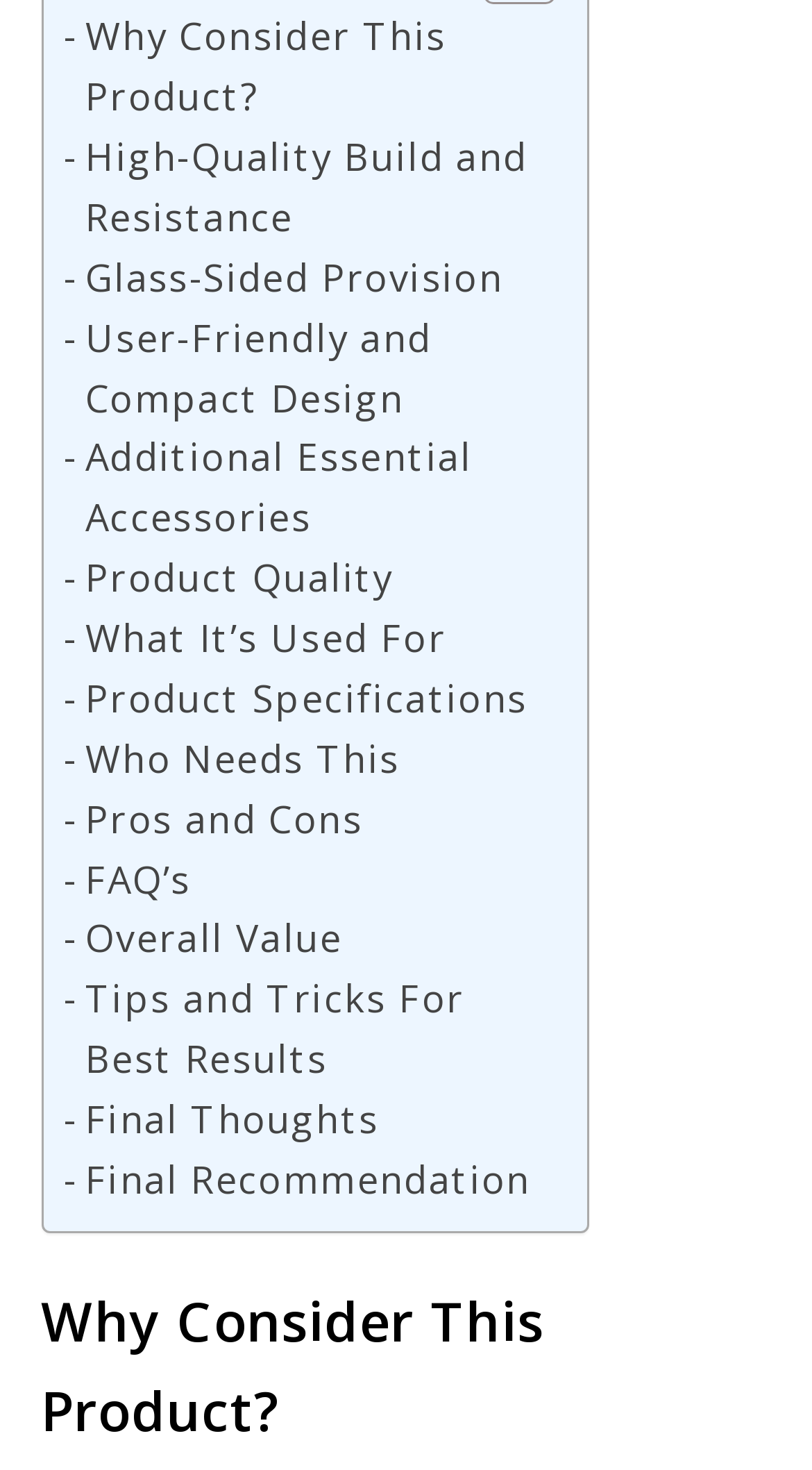Respond to the question below with a single word or phrase:
Is there a final recommendation for the product?

Yes